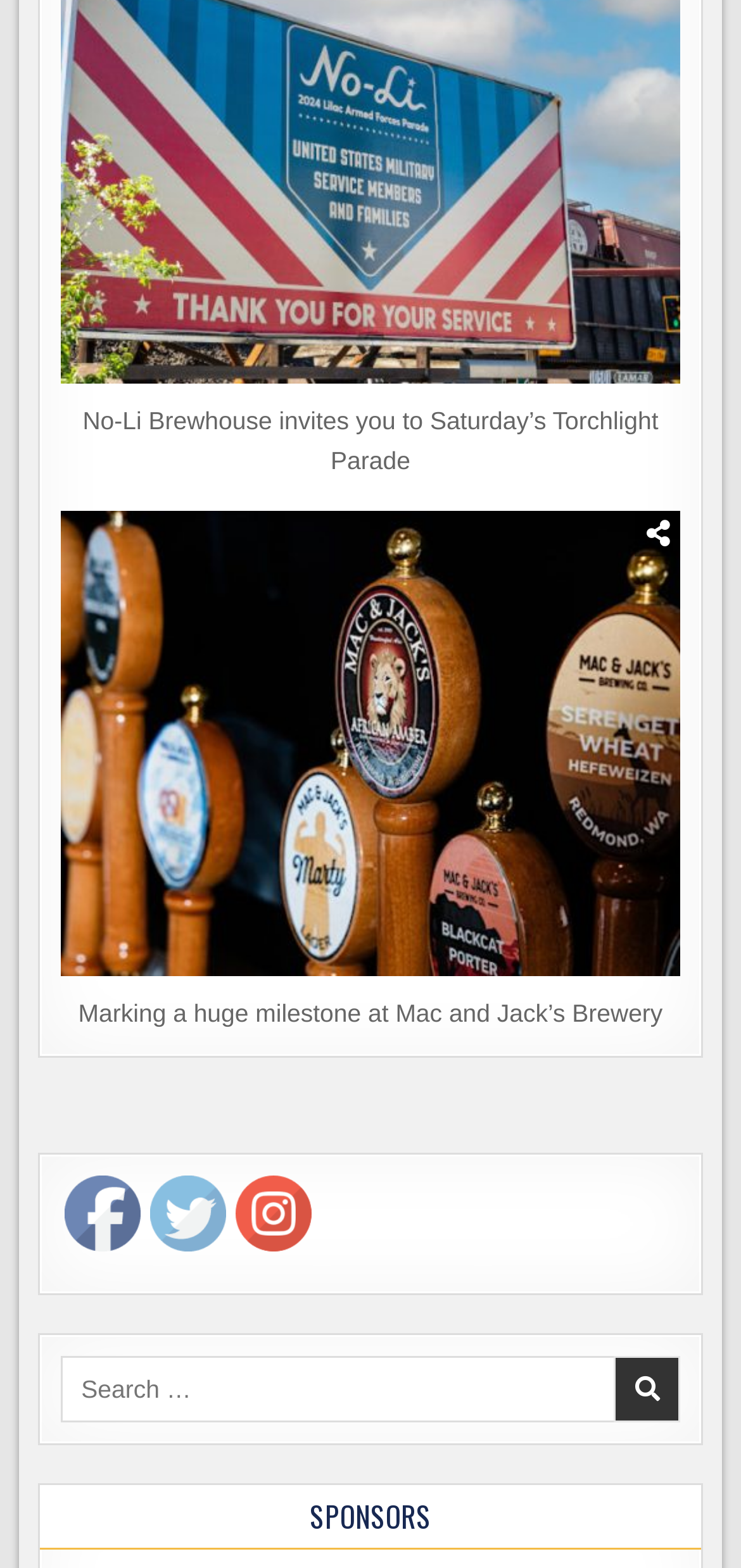How many social media handles are mentioned?
Use the information from the image to give a detailed answer to the question.

There are two social media handles mentioned on the webpage, '@washingtonbeerblog' and '@beerblog', both of which are linked to images.